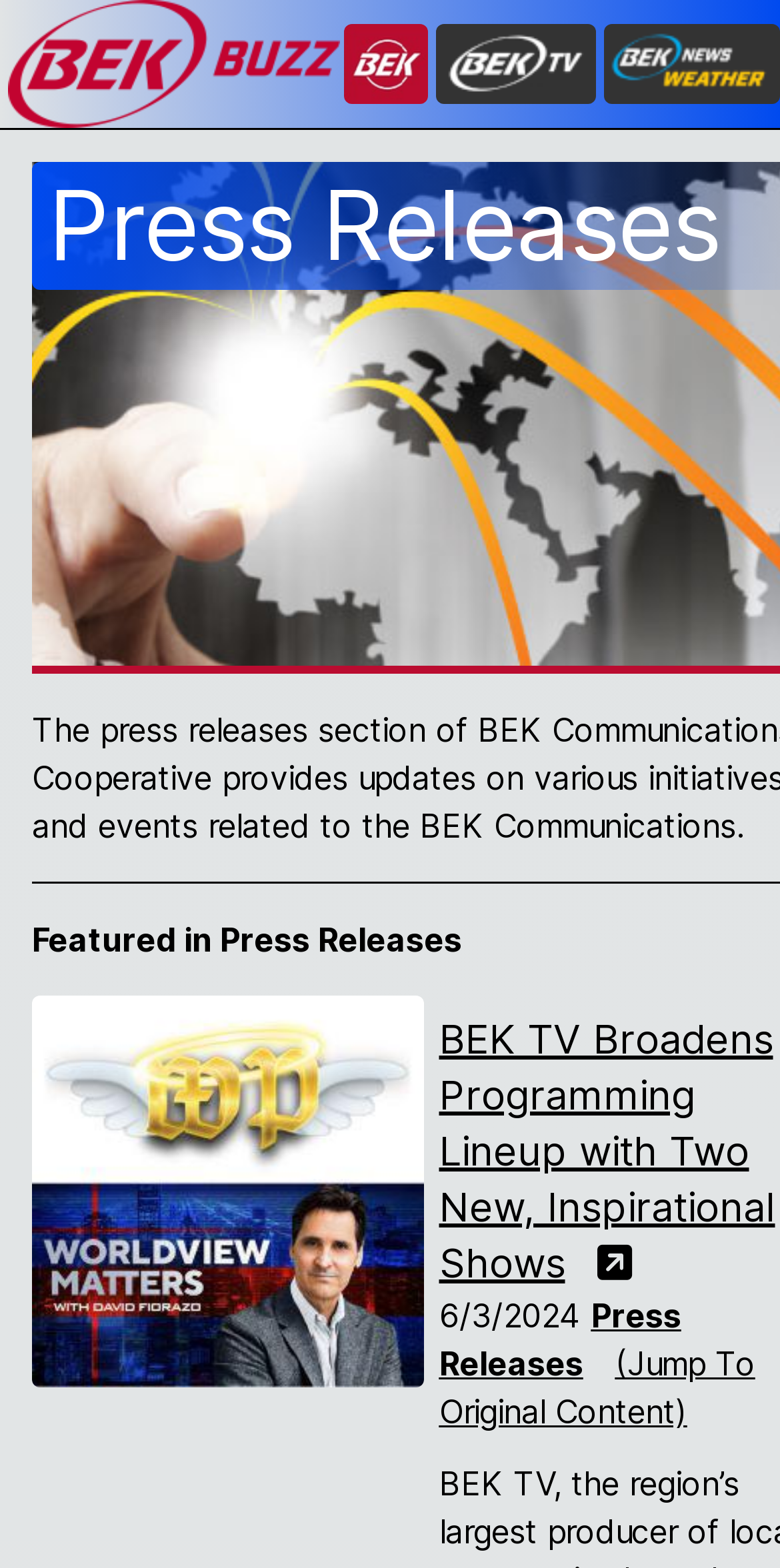Locate the bounding box coordinates of the area to click to fulfill this instruction: "view the original content". The bounding box should be presented as four float numbers between 0 and 1, in the order [left, top, right, bottom].

[0.563, 0.857, 0.968, 0.913]